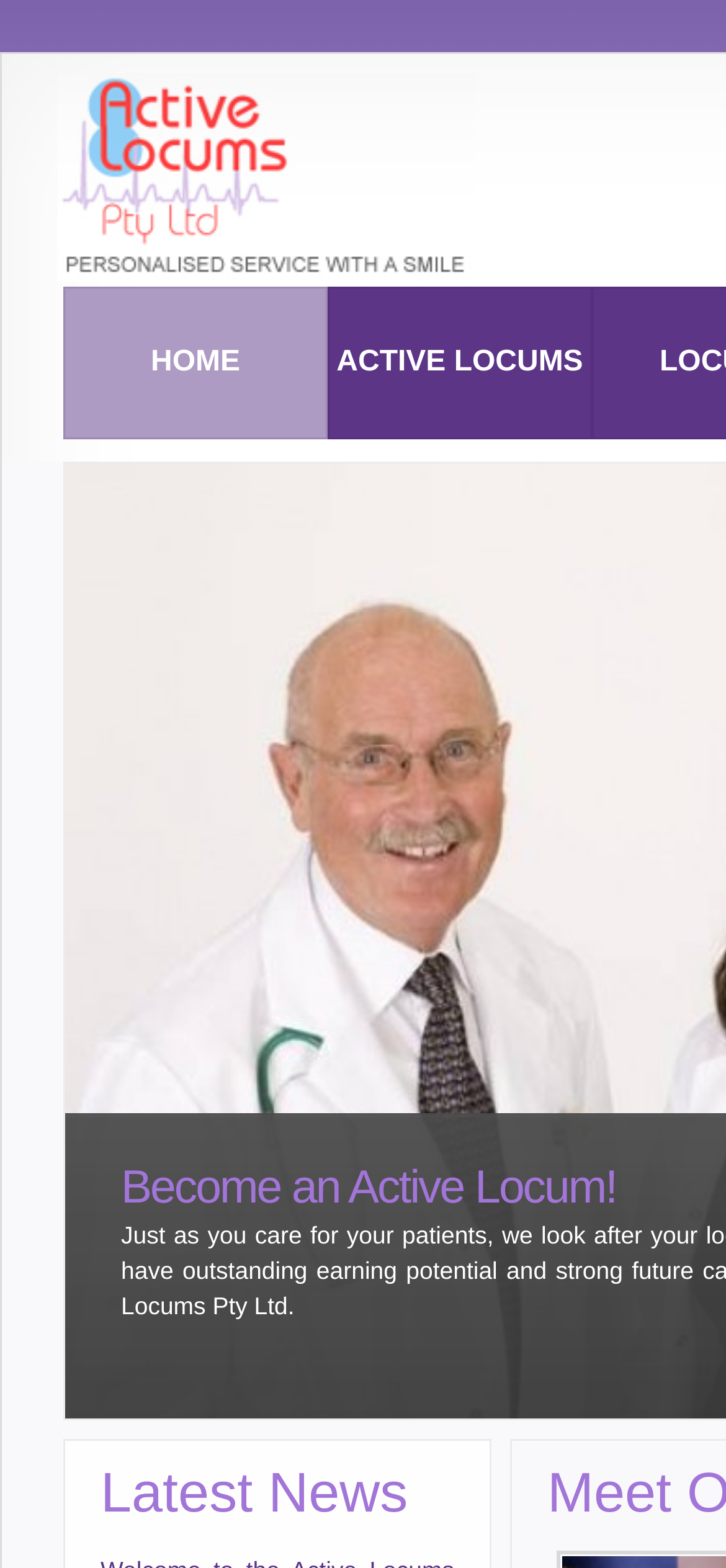Find the bounding box of the UI element described as follows: "Active Locums".

[0.451, 0.183, 0.815, 0.28]